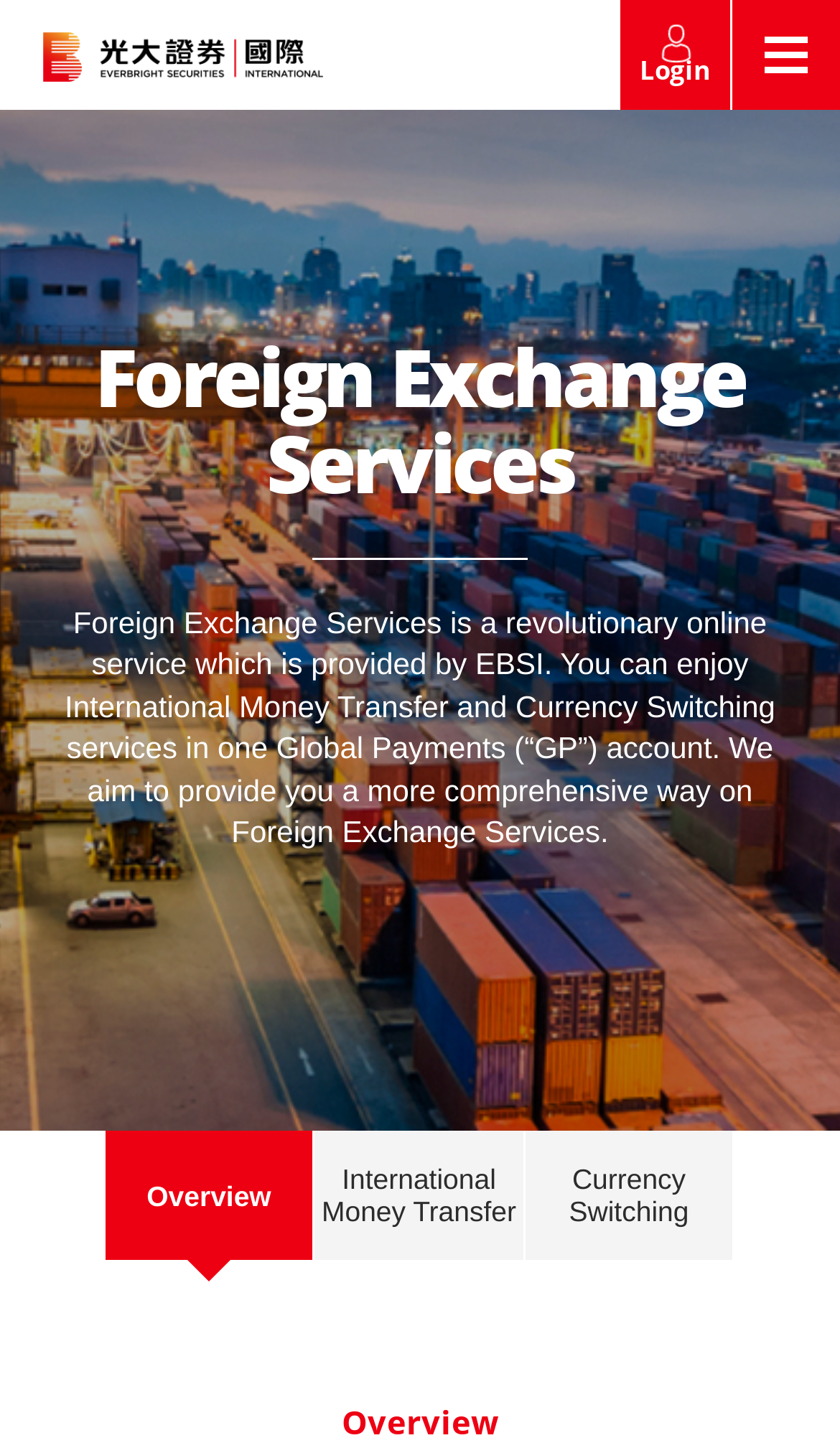Show the bounding box coordinates for the HTML element as described: "Main Menu".

None